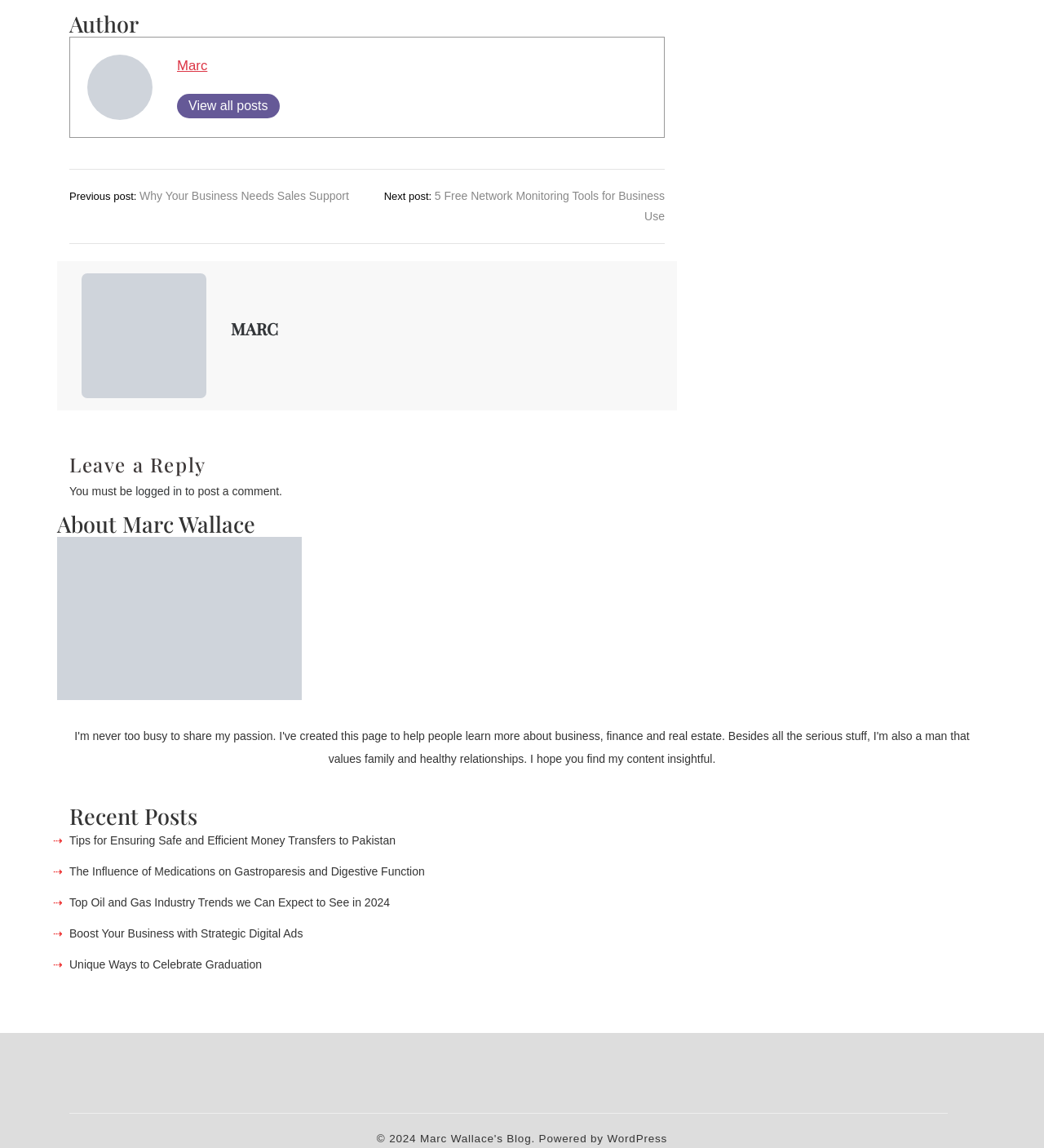Extract the bounding box coordinates of the UI element described by: "Marc Wallace's Blog.". The coordinates should include four float numbers ranging from 0 to 1, e.g., [left, top, right, bottom].

[0.402, 0.987, 0.513, 0.997]